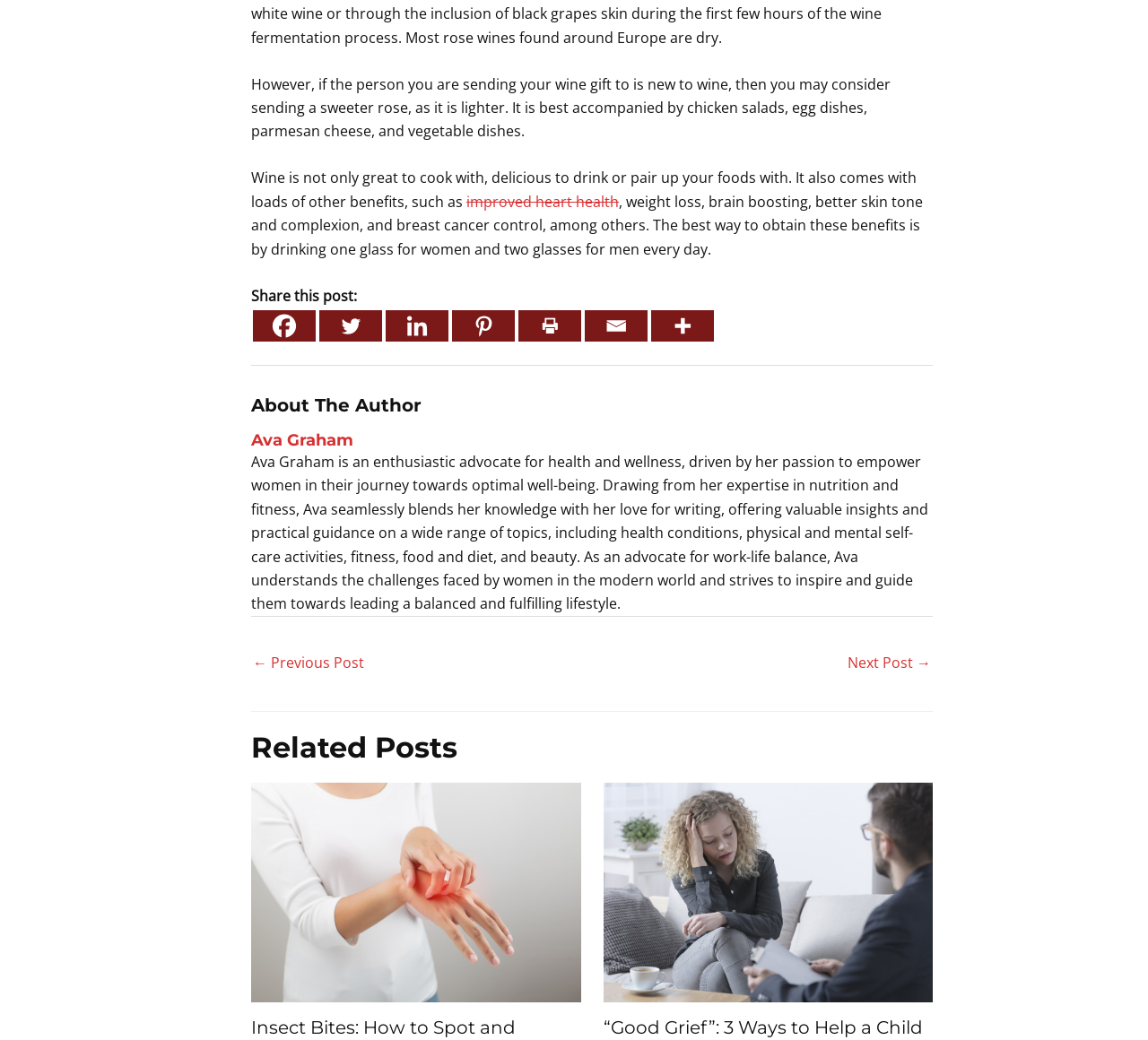Please identify the bounding box coordinates of the clickable element to fulfill the following instruction: "Print the current post". The coordinates should be four float numbers between 0 and 1, i.e., [left, top, right, bottom].

[0.452, 0.298, 0.506, 0.328]